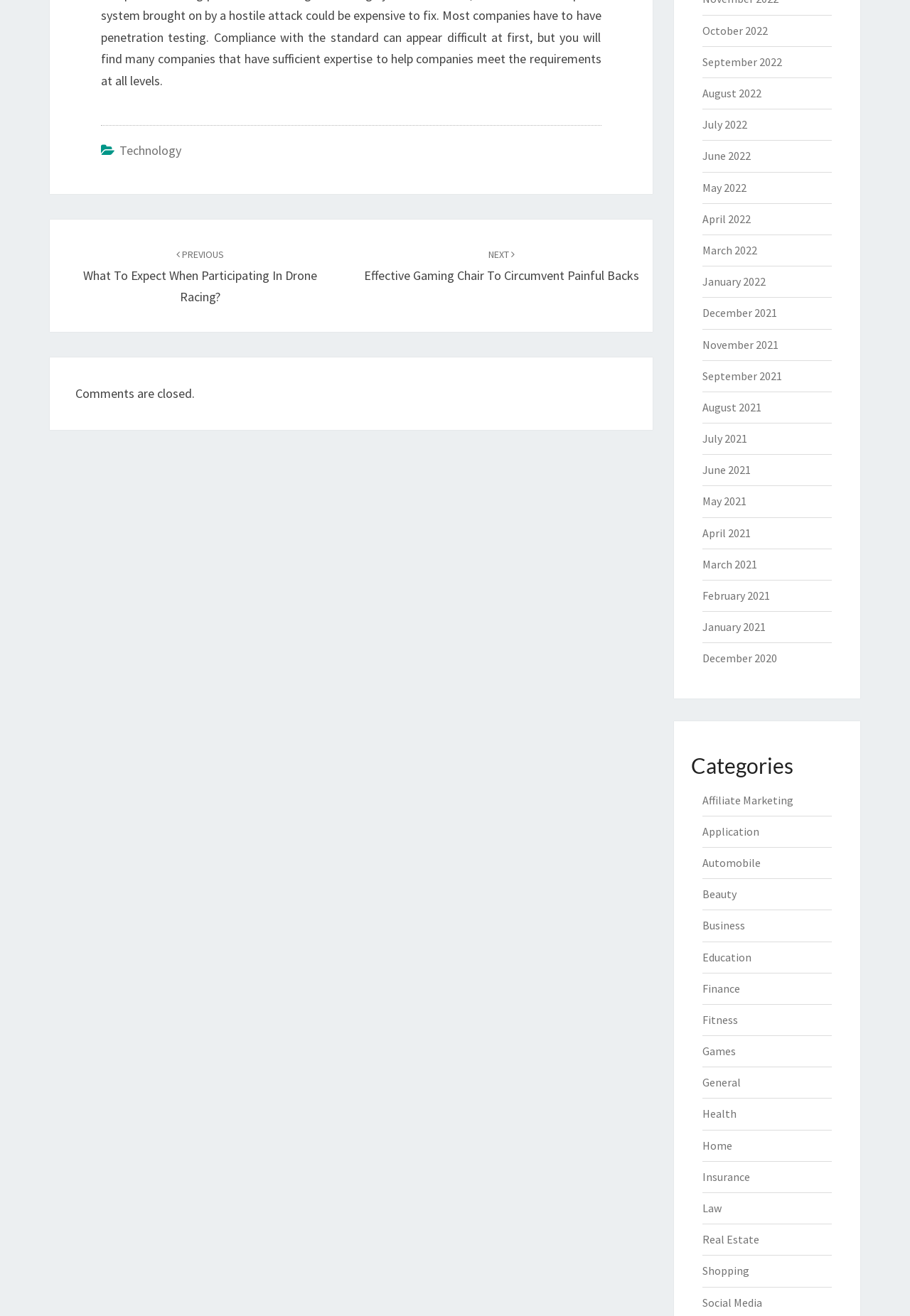Pinpoint the bounding box coordinates of the clickable area necessary to execute the following instruction: "Read the 'Effective Gaming Chair To Circumvent Painful Backs' article". The coordinates should be given as four float numbers between 0 and 1, namely [left, top, right, bottom].

[0.4, 0.186, 0.702, 0.215]